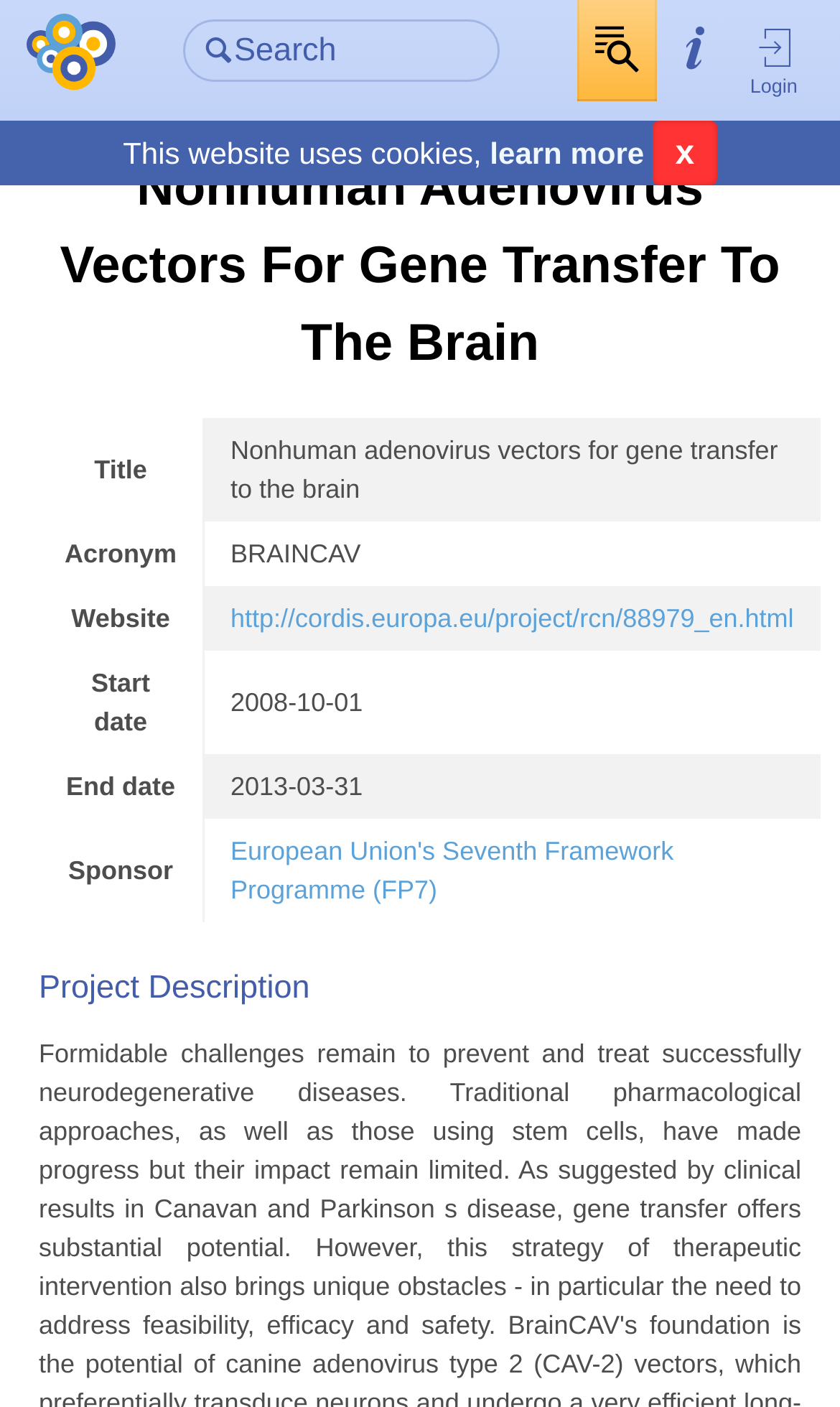Please determine the bounding box coordinates of the element's region to click for the following instruction: "Visit the project website".

[0.274, 0.428, 0.945, 0.45]